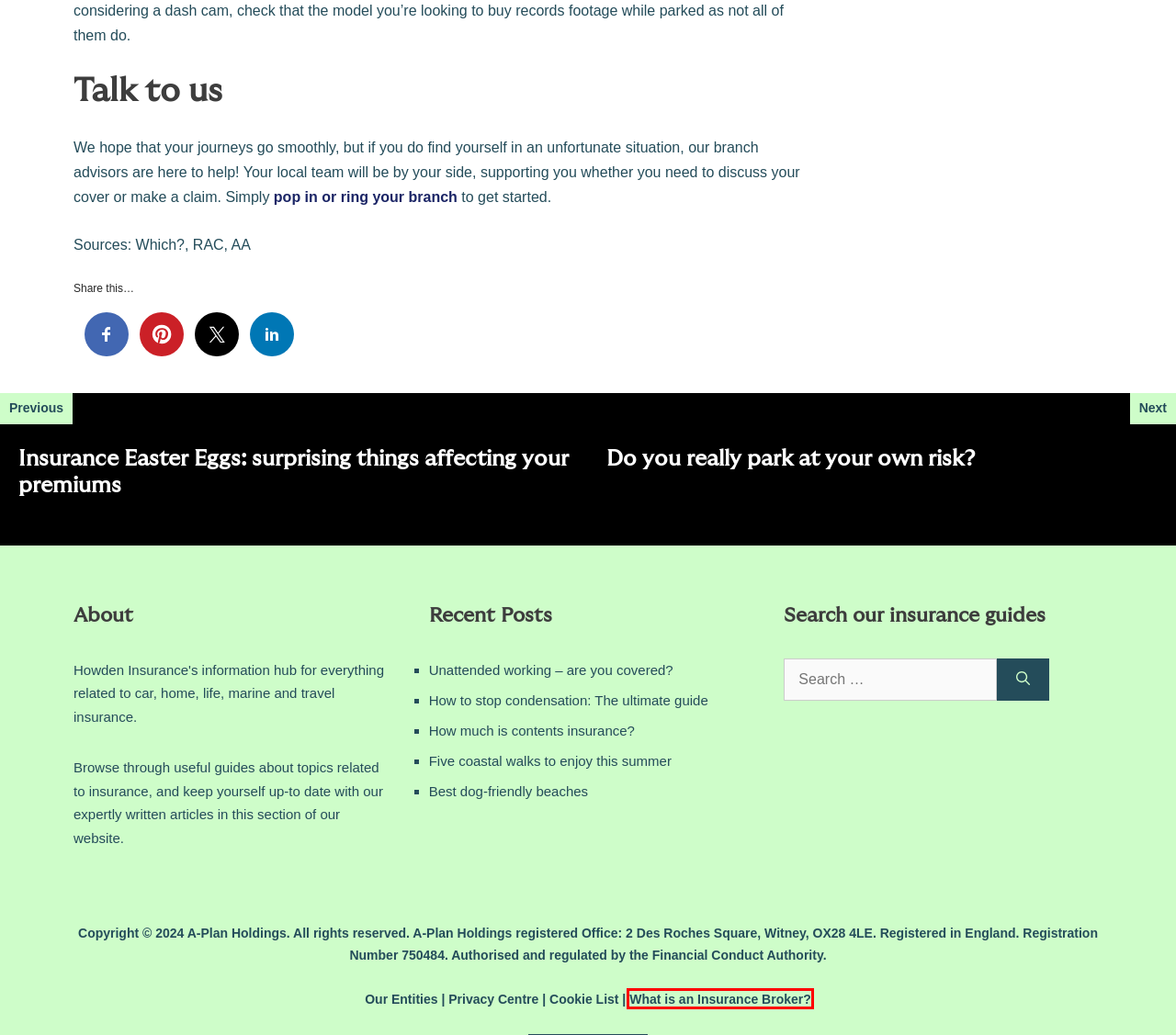Examine the screenshot of the webpage, which has a red bounding box around a UI element. Select the webpage description that best fits the new webpage after the element inside the red bounding box is clicked. Here are the choices:
A. Find the nearest Howden Insurance branch to you | Howden Insurance
B. Our Legal Entities | Howden Insurance
C. Do you really park at your own risk? | Howden Insurance
D. Cookie List | Howden Insurance
E. Insurance Easter Eggs: surprising things affecting your premiums
F. Most stolen cars: is your car on the wanted list? | Howden Insurance
G. What is an Insurance Broker? | Howden Insurance
H. Howden Blog | Howden Insurance

G